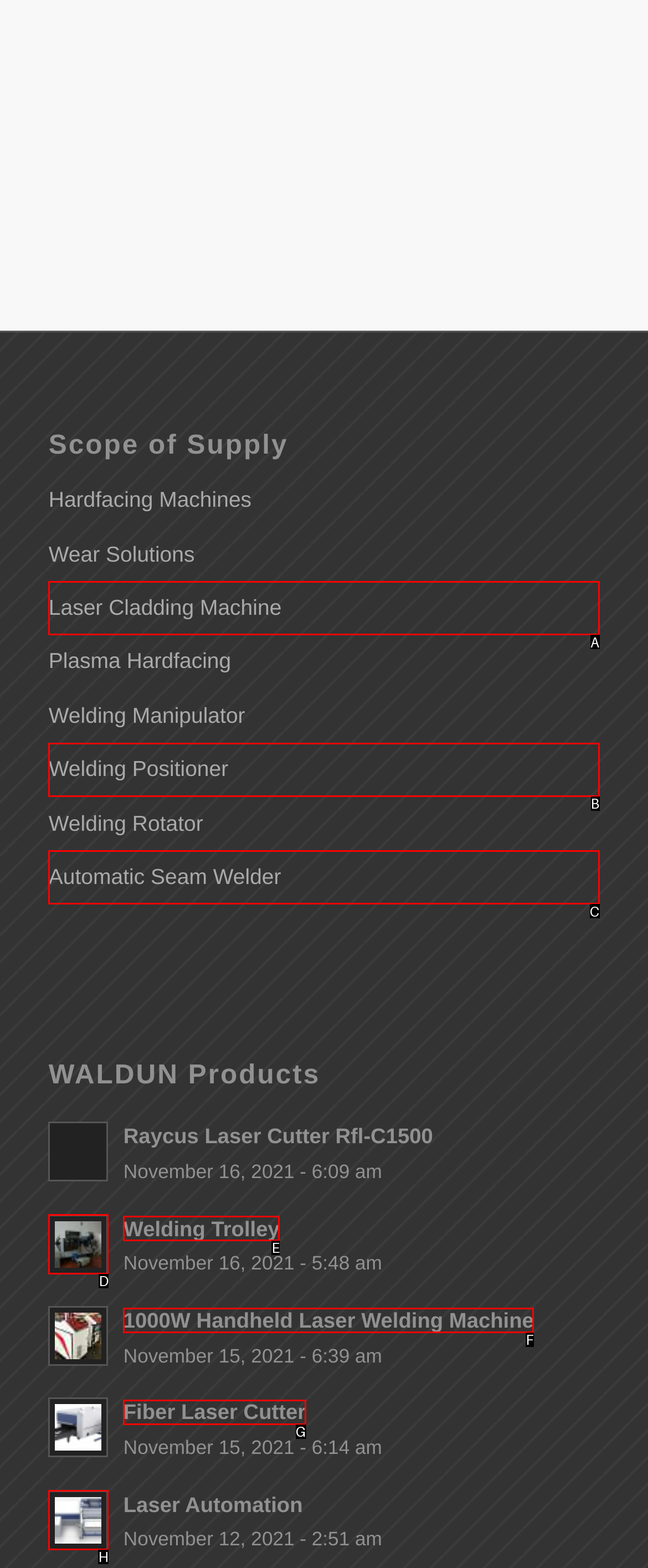Select the HTML element that corresponds to the description: Laser Cladding Machine
Reply with the letter of the correct option from the given choices.

A